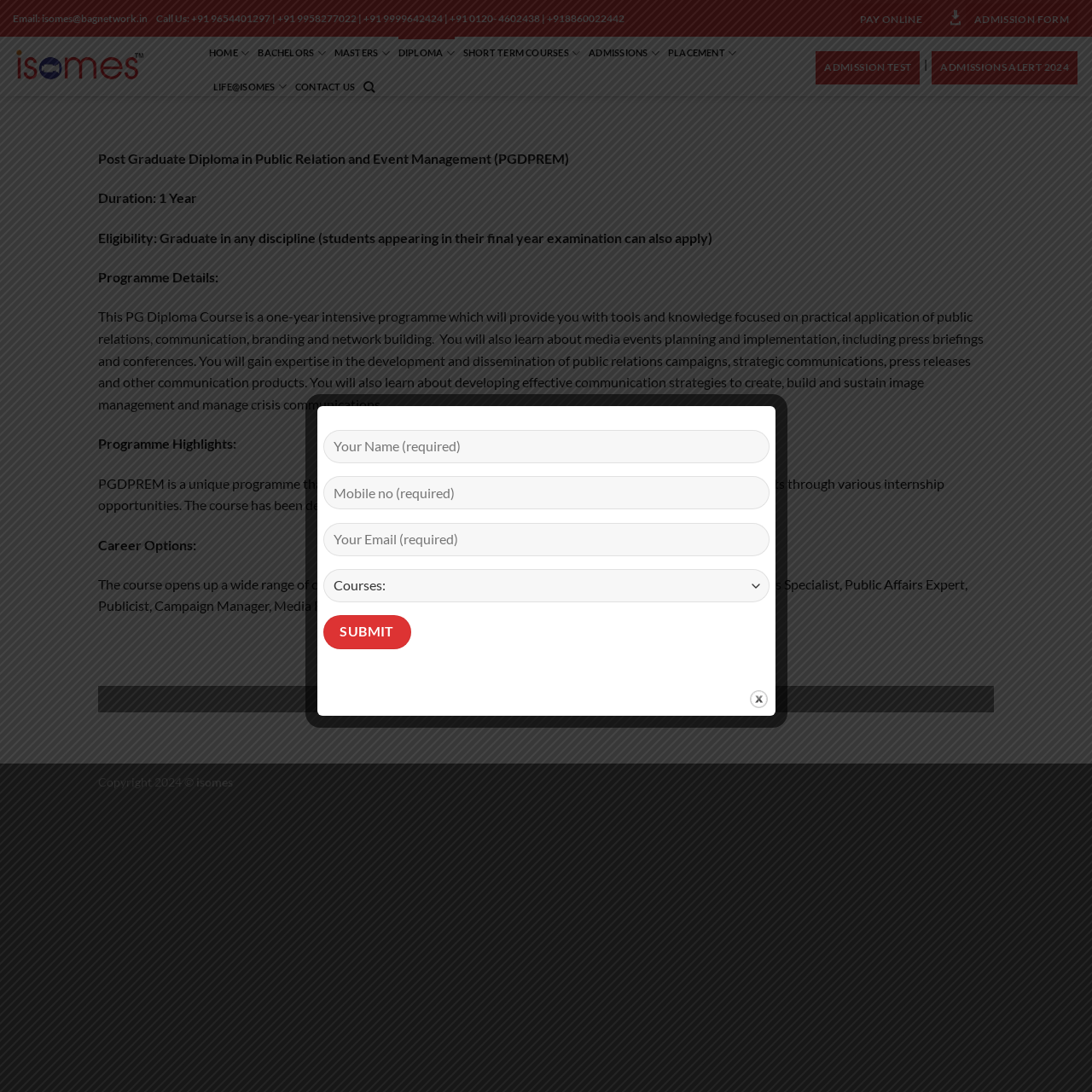What is the copyright year of the webpage?
Answer the question with a detailed and thorough explanation.

I found the copyright year by looking at the footer section of the webpage, where it says 'Copyright 2024 © isomes'.